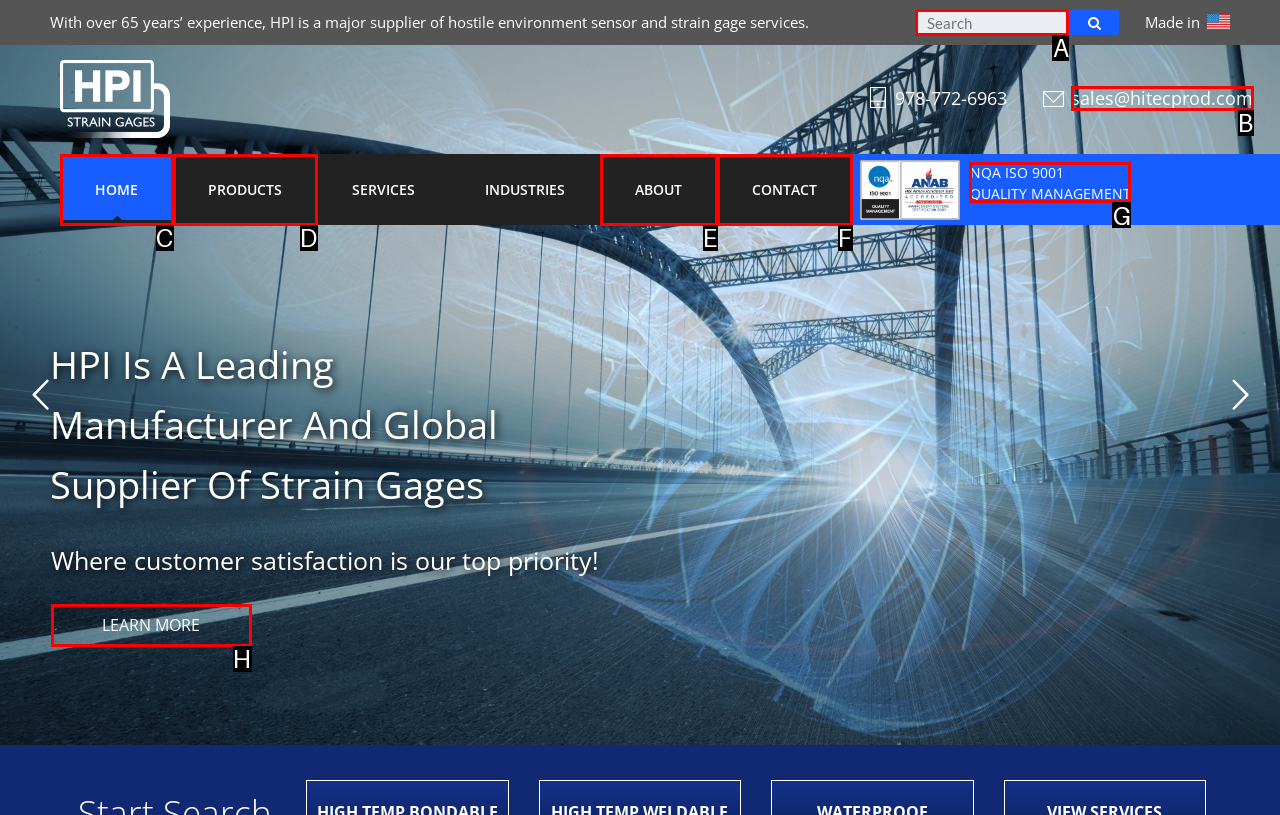Indicate the HTML element that should be clicked to perform the task: search for products Reply with the letter corresponding to the chosen option.

A